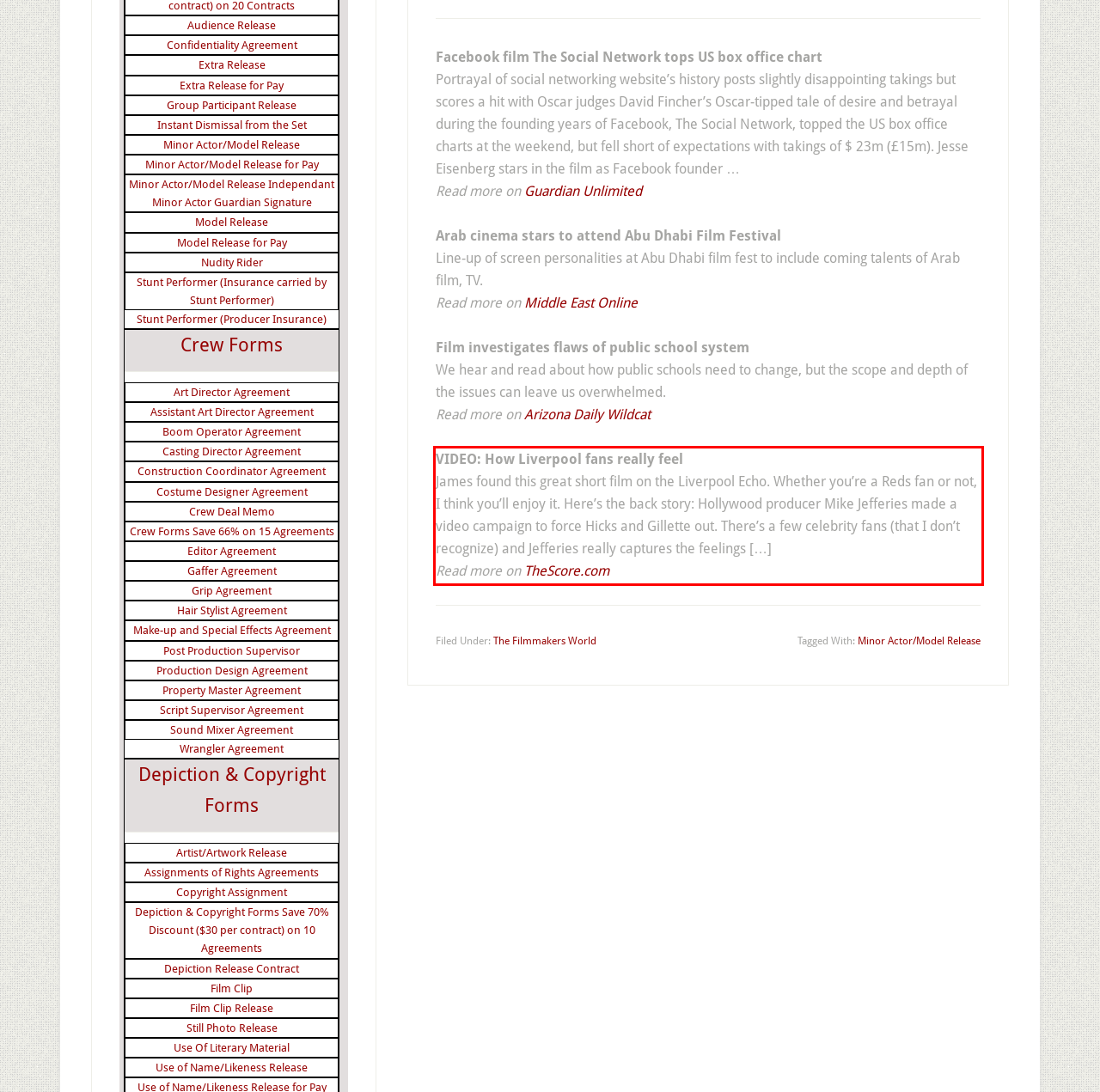Please use OCR to extract the text content from the red bounding box in the provided webpage screenshot.

VIDEO: How Liverpool fans really feel James found this great short film on the Liverpool Echo. Whether you’re a Reds fan or not, I think you’ll enjoy it. Here’s the back story: Hollywood producer Mike Jefferies made a video campaign to force Hicks and Gillette out. There’s a few celebrity fans (that I don’t recognize) and Jefferies really captures the feelings […] Read more on TheScore.com